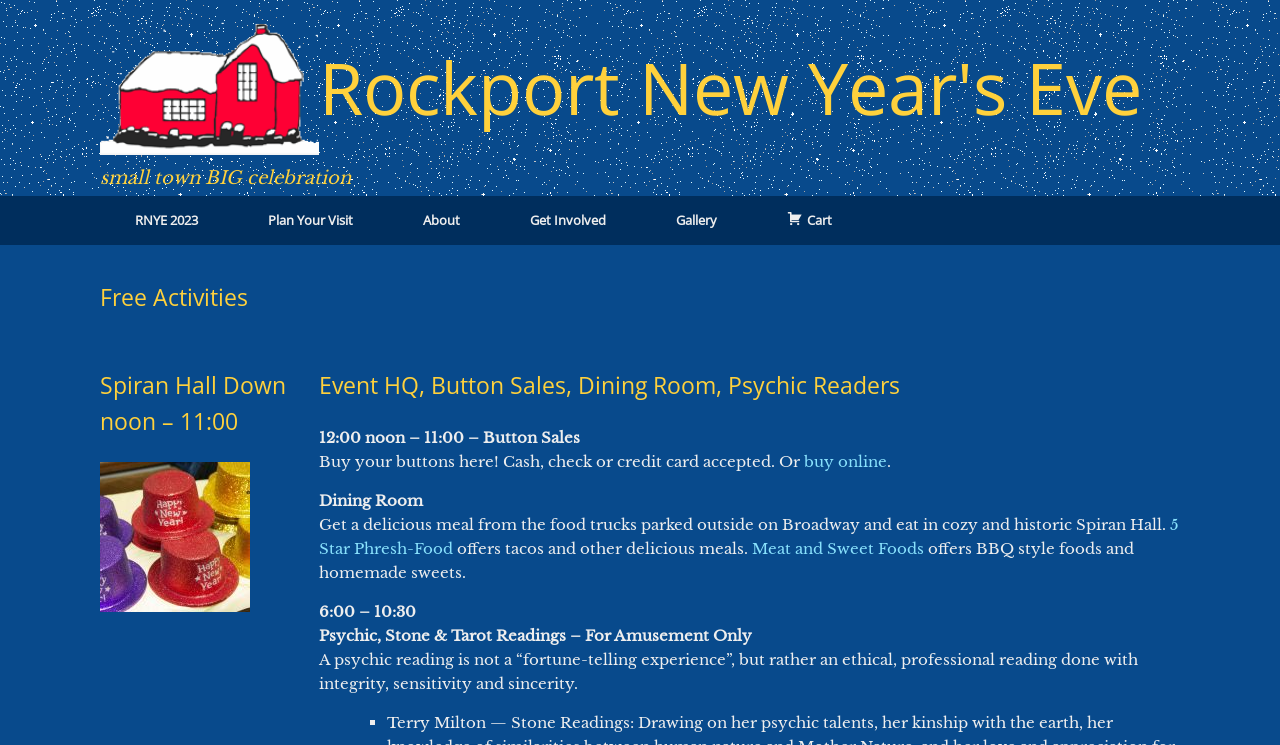Please provide the bounding box coordinates for the UI element as described: "5 Star Phresh-Food". The coordinates must be four floats between 0 and 1, represented as [left, top, right, bottom].

[0.249, 0.692, 0.921, 0.749]